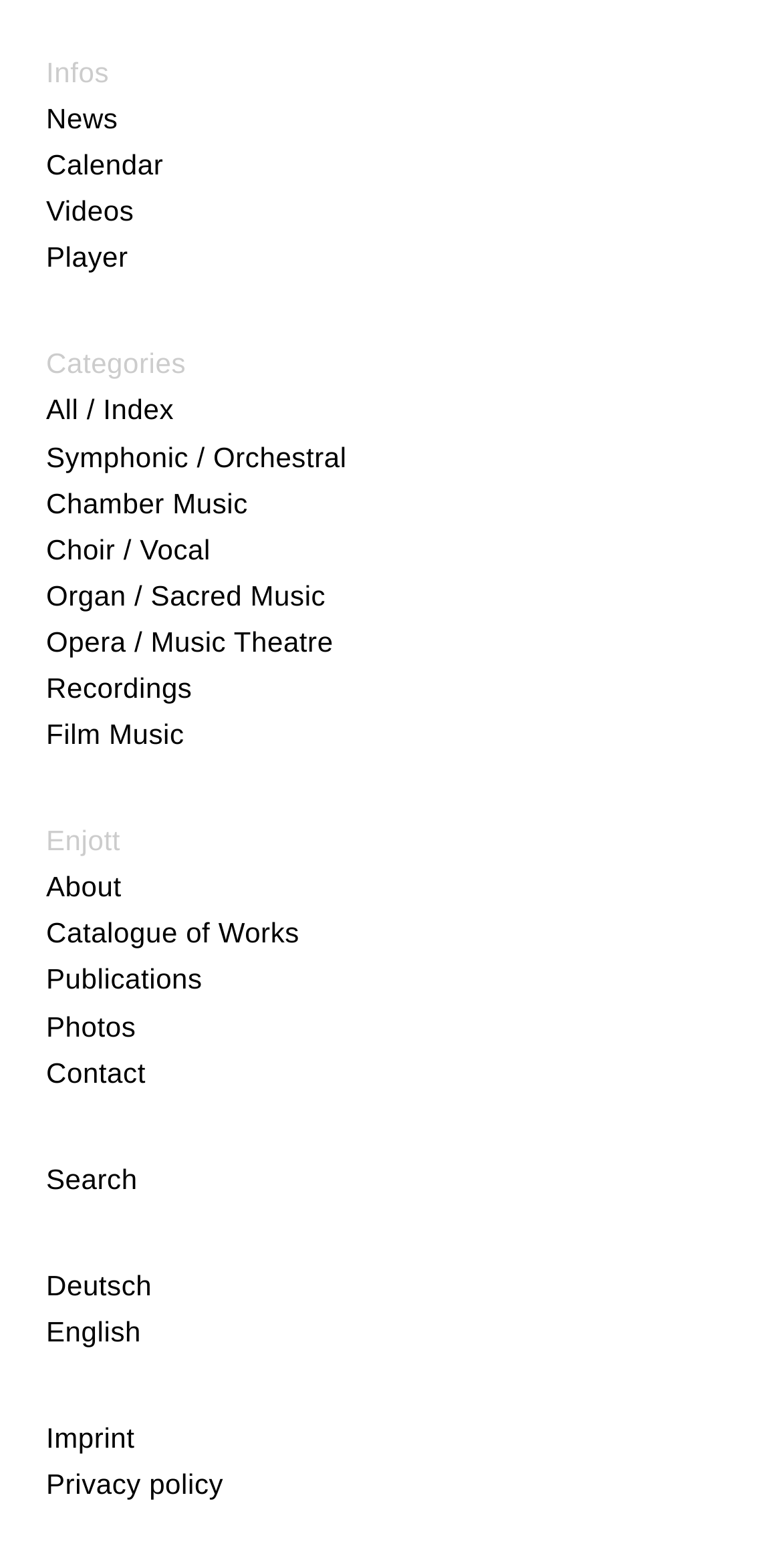What is the first category listed?
Using the image, give a concise answer in the form of a single word or short phrase.

All / Index